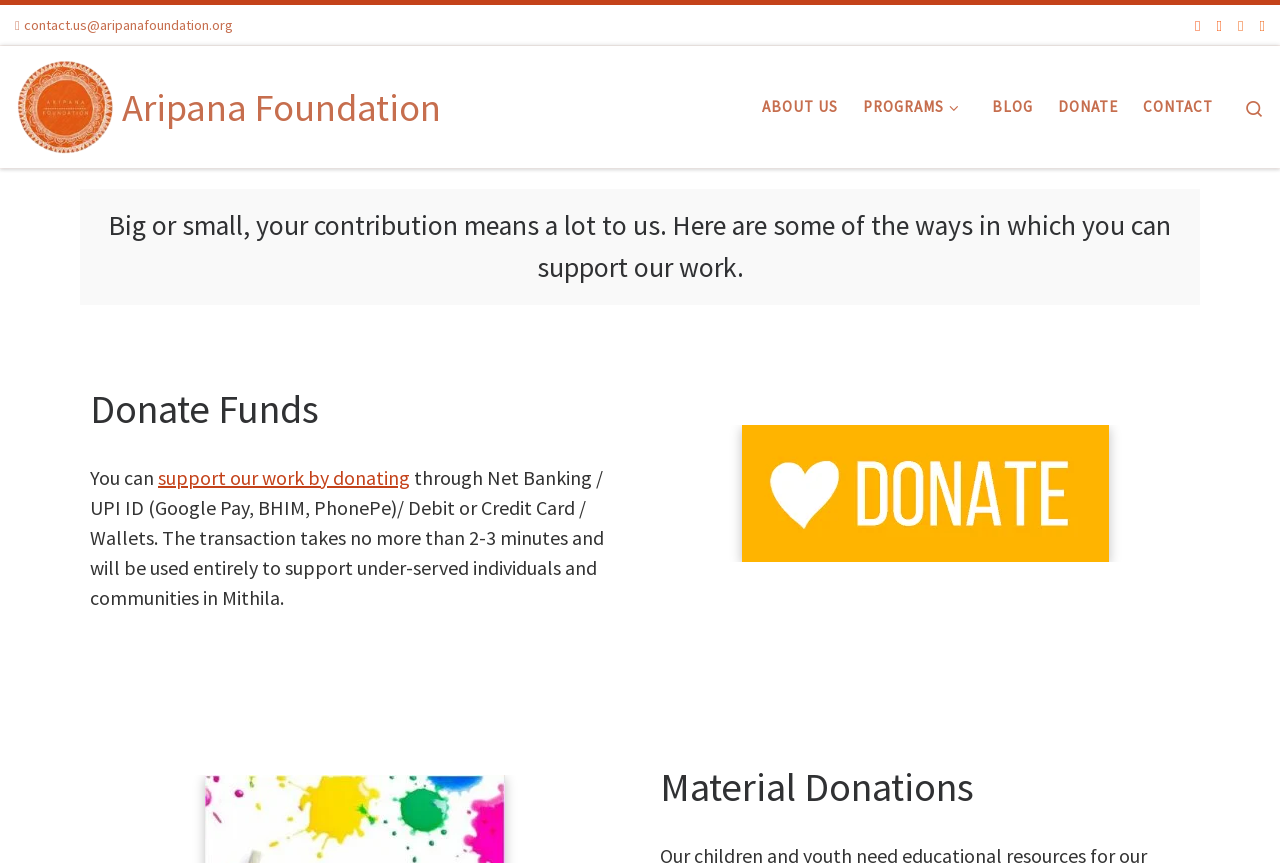Determine the bounding box for the UI element that matches this description: "support our work by donating".

[0.123, 0.539, 0.32, 0.568]